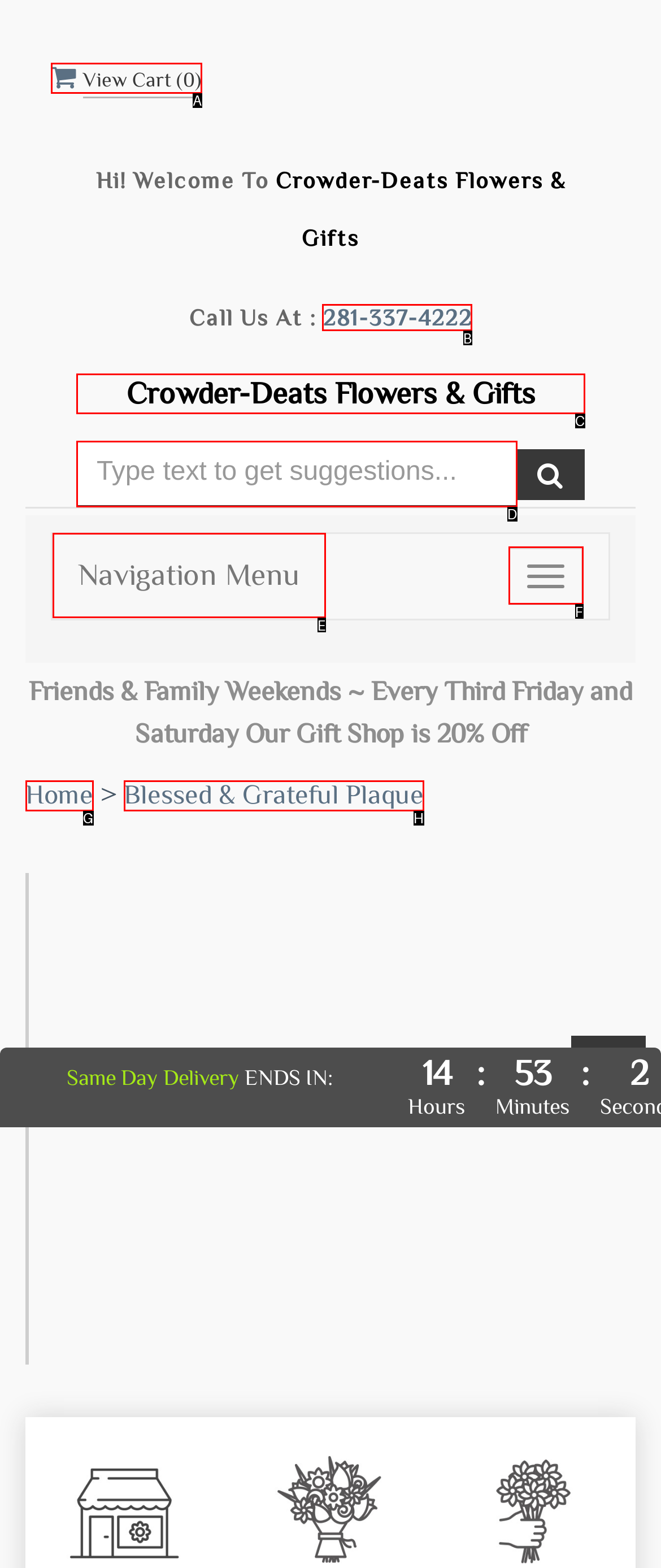Which HTML element should be clicked to complete the following task: Call the phone number?
Answer with the letter corresponding to the correct choice.

B